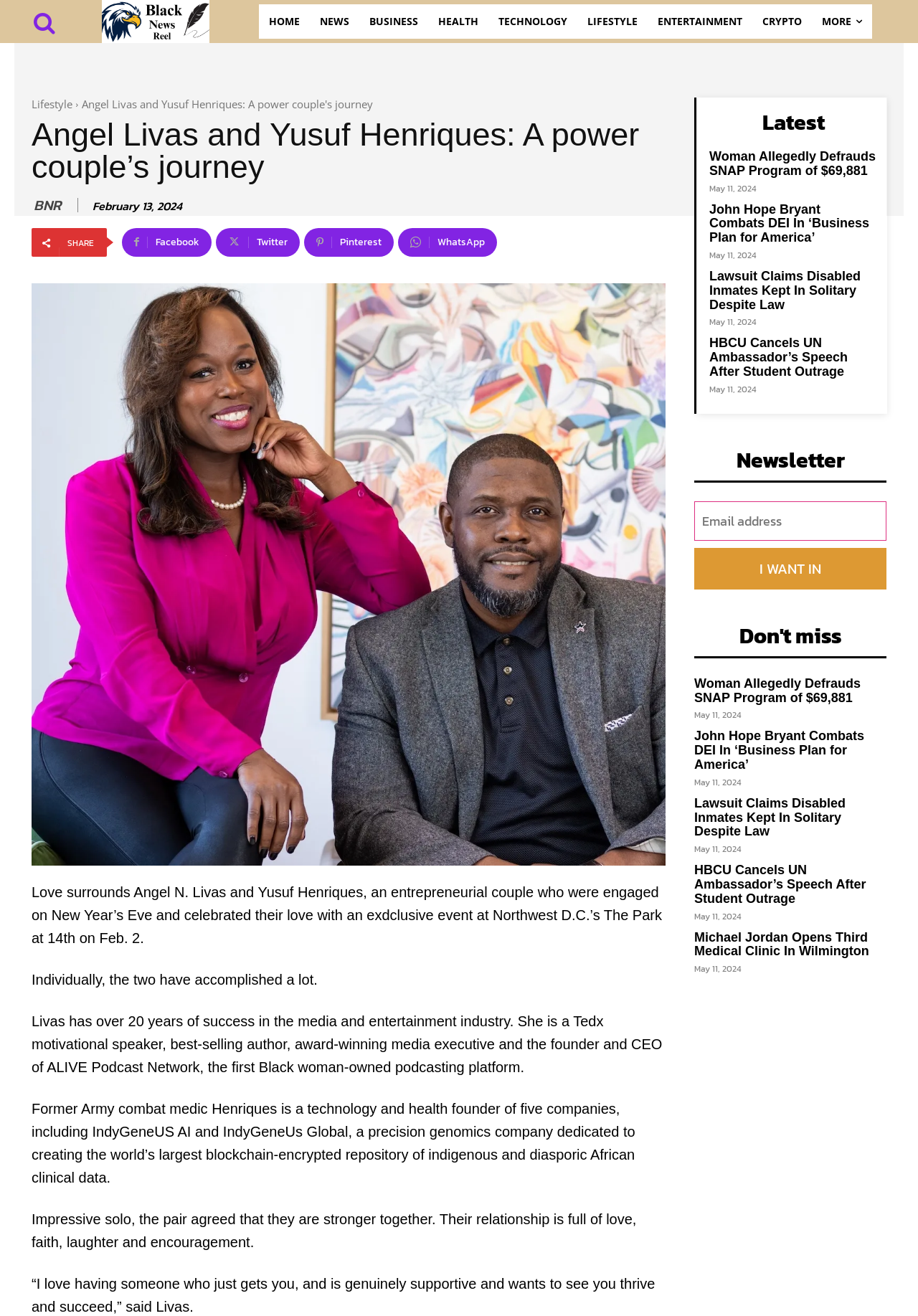How many social media links are there?
Using the visual information, answer the question in a single word or phrase.

4